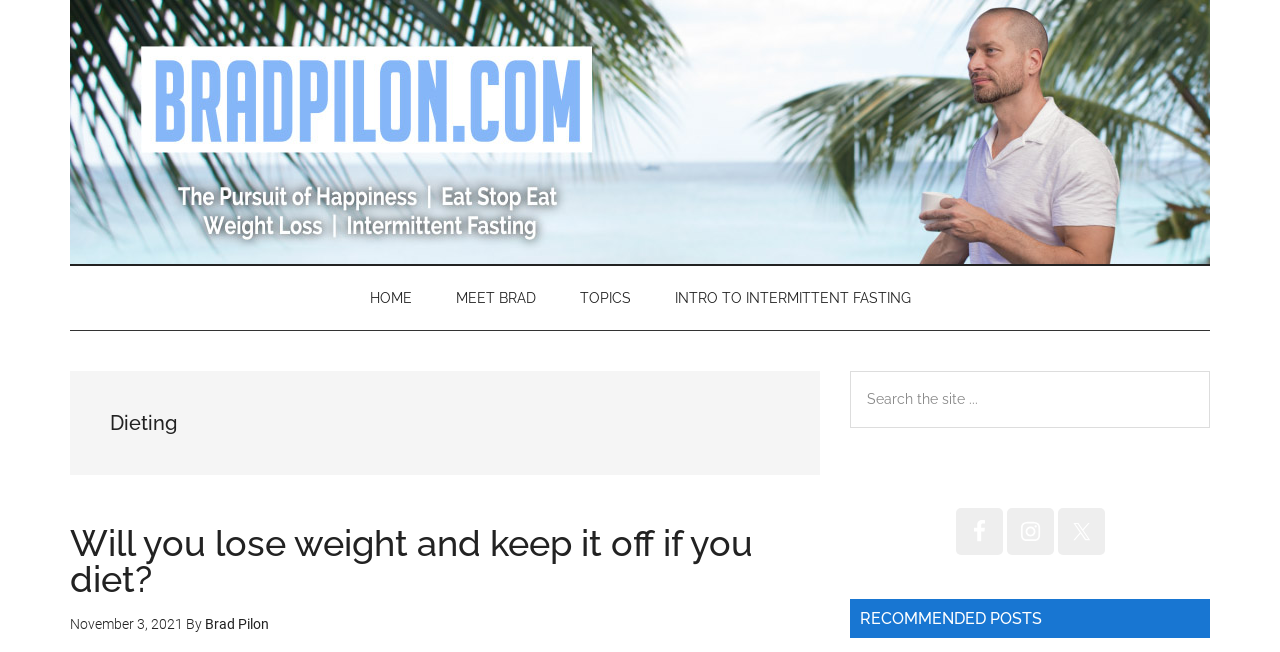Can you show the bounding box coordinates of the region to click on to complete the task described in the instruction: "Follow Brad Pilon on Facebook"?

[0.746, 0.779, 0.783, 0.851]